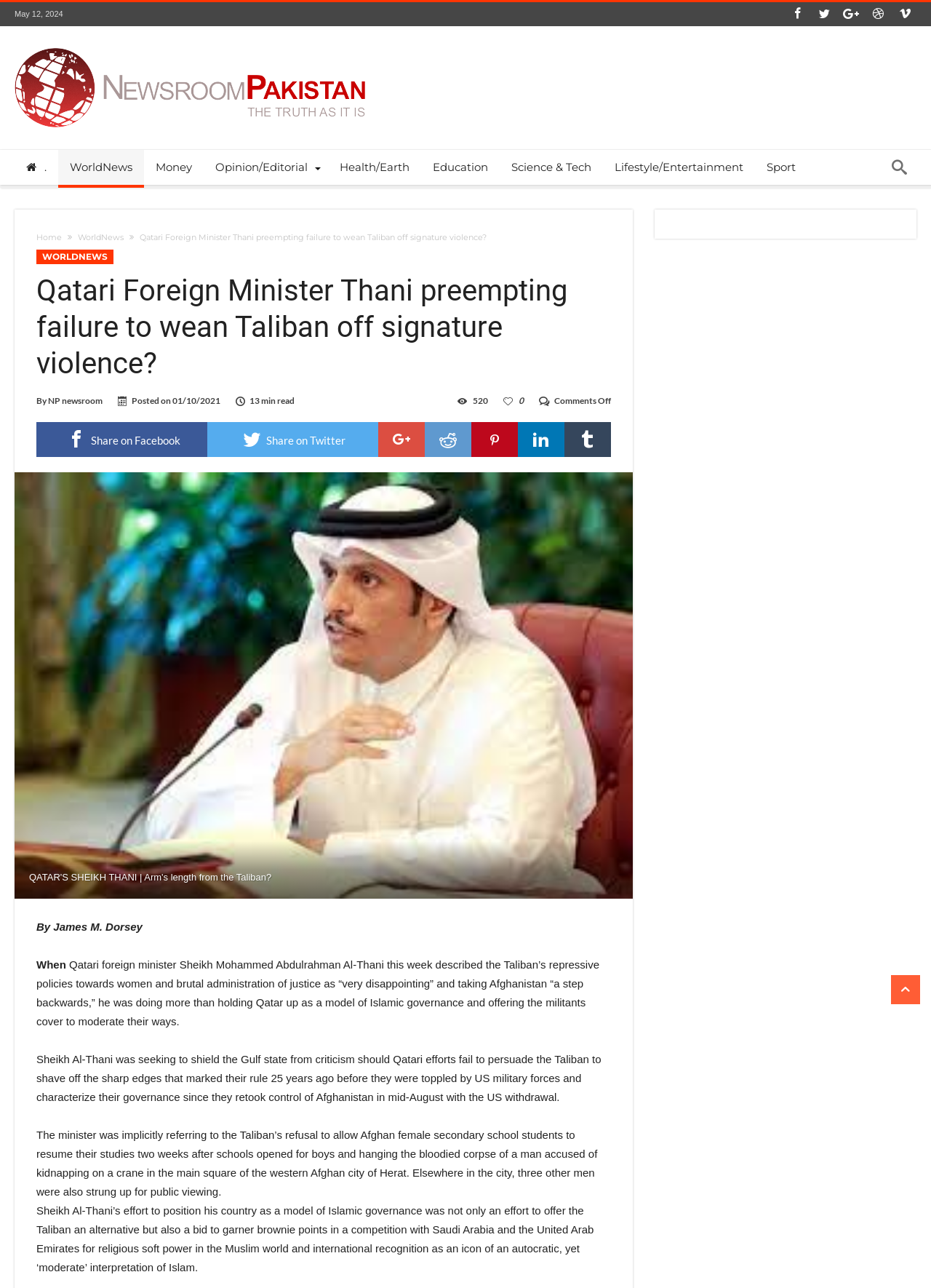Refer to the screenshot and answer the following question in detail:
What is the date of the news article?

I found the date of the news article by looking at the top of the webpage, where it says 'May 12, 2024' in a static text element.